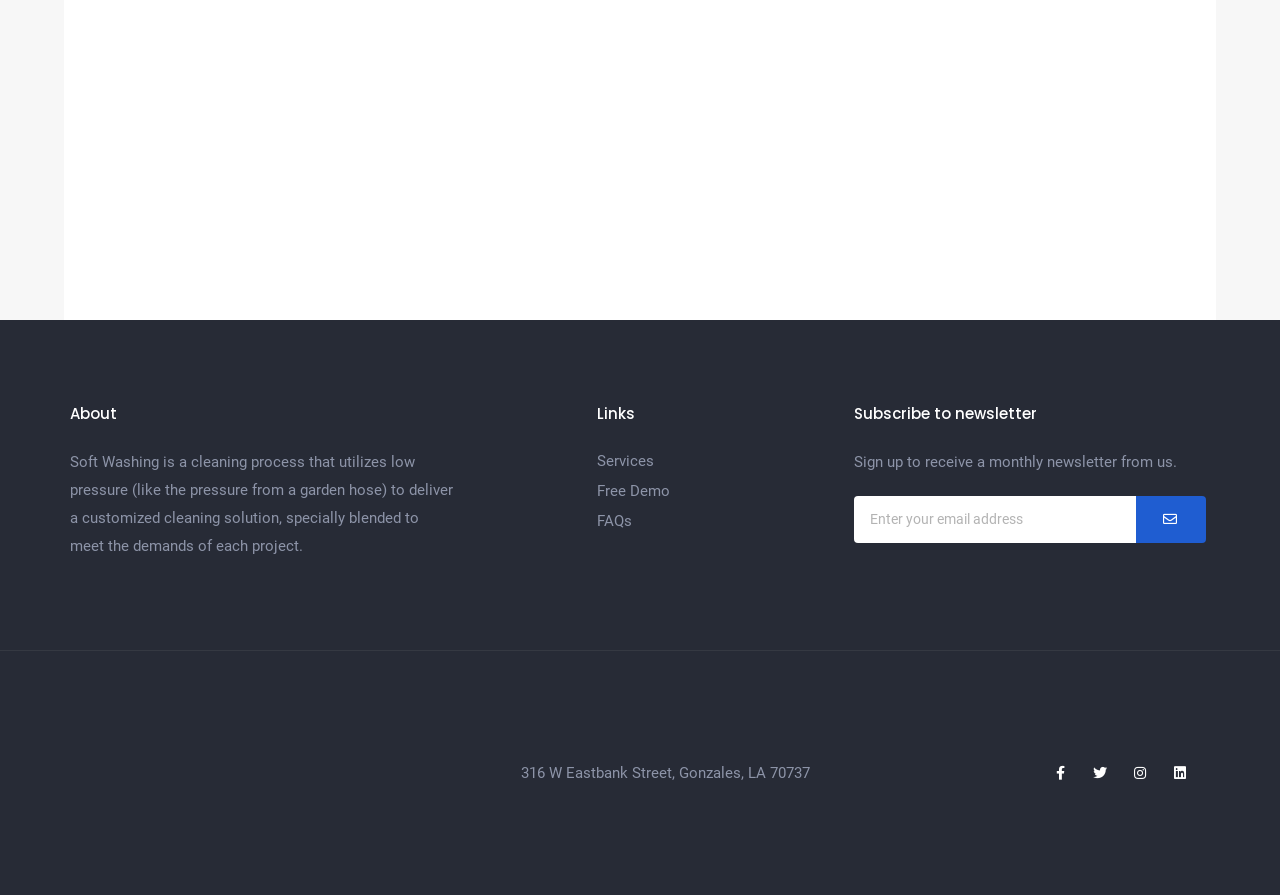What is the required field in the newsletter subscription form?
From the details in the image, answer the question comprehensively.

The required field can be found in the form at the top right of the page, which has a textbox labeled 'Email' with a 'required' attribute.